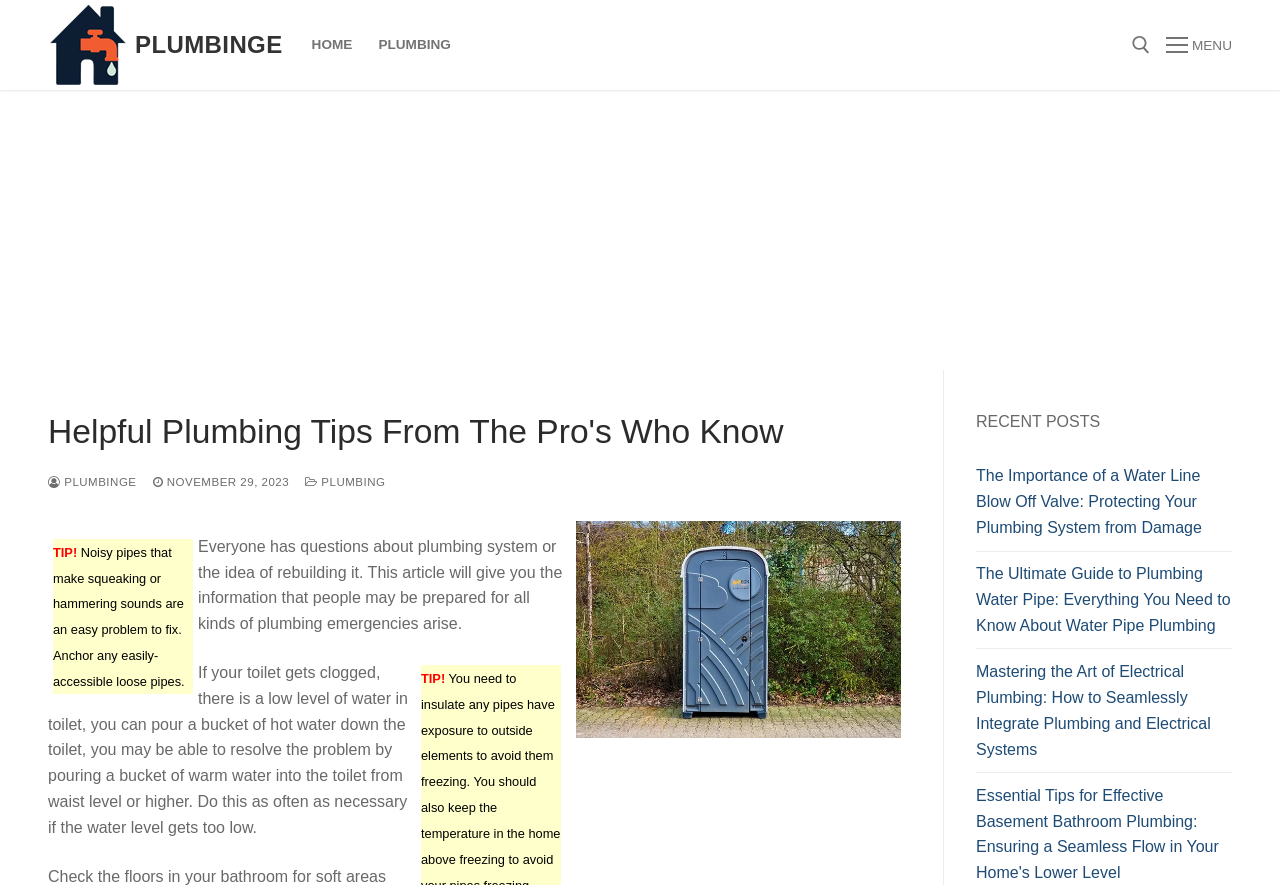Provide a short answer to the following question with just one word or phrase: What is the website's main topic?

Plumbing